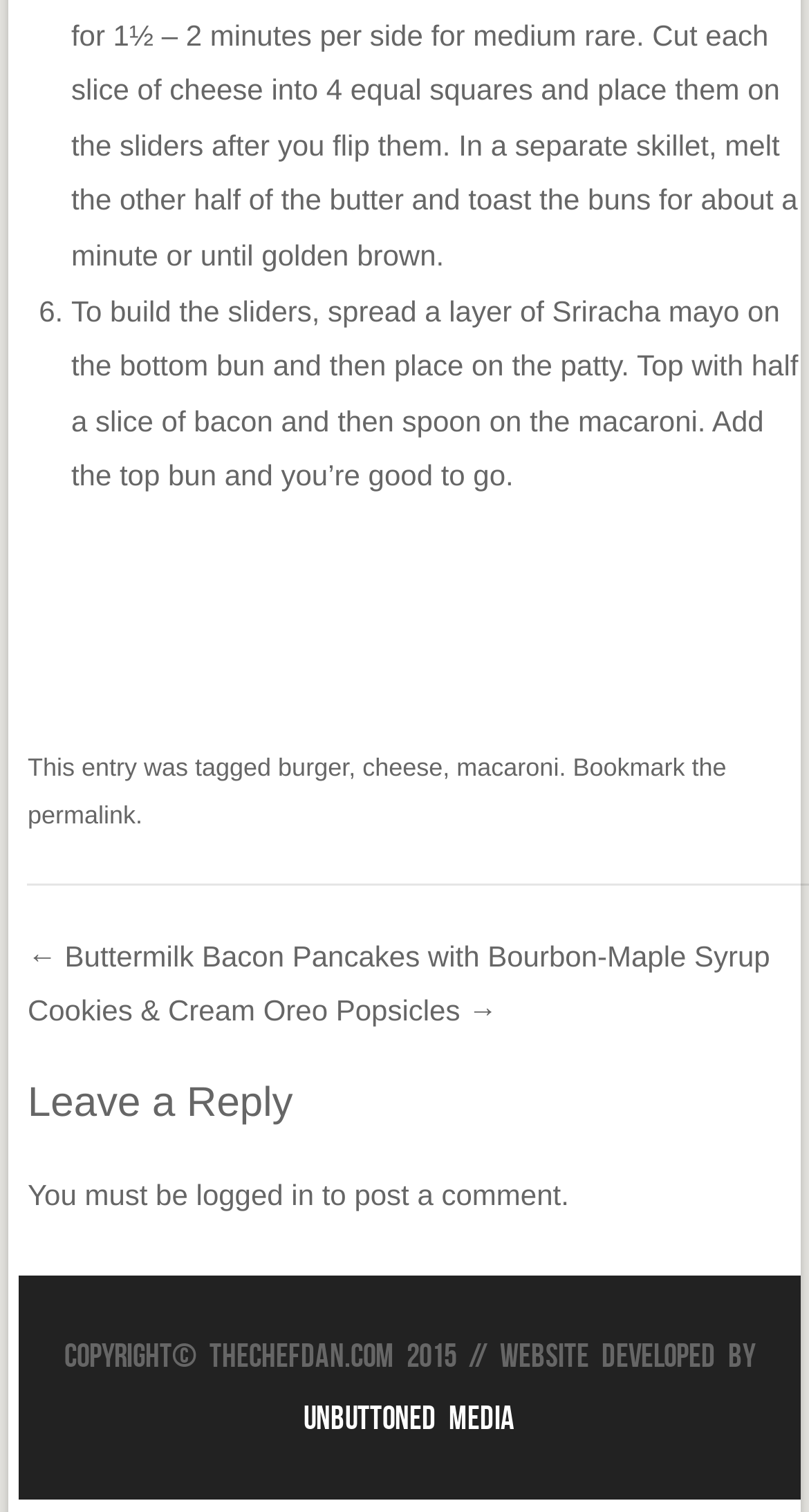Answer the question briefly using a single word or phrase: 
What is the category of the post?

Burger, cheese, macaroni